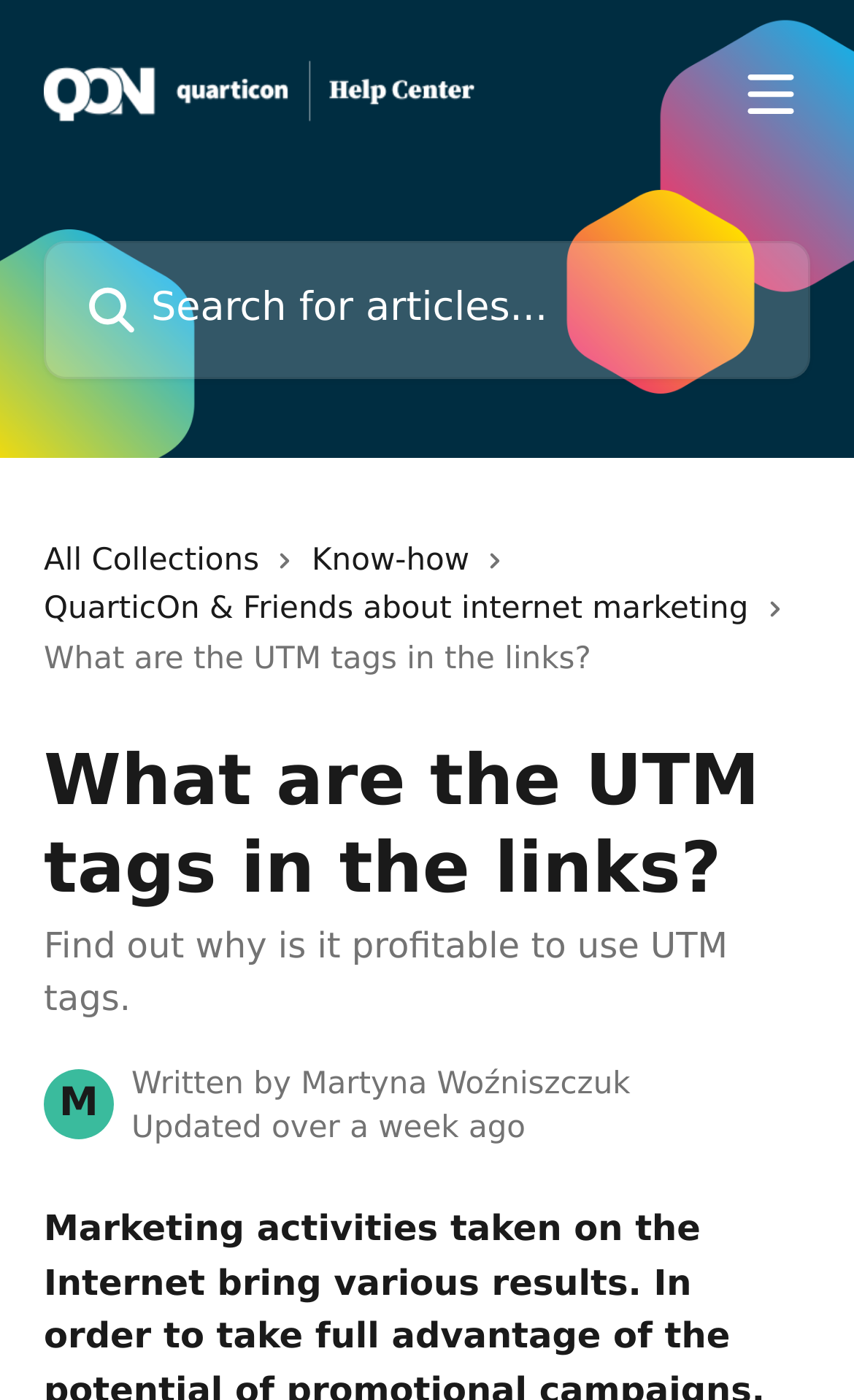What is the name of the help center?
Provide an in-depth answer to the question, covering all aspects.

I found the answer by looking at the top-left corner of the webpage, where there is a header with a link and an image. The text on the link is 'QuarticOn Help Center', which suggests that it is the name of the help center.